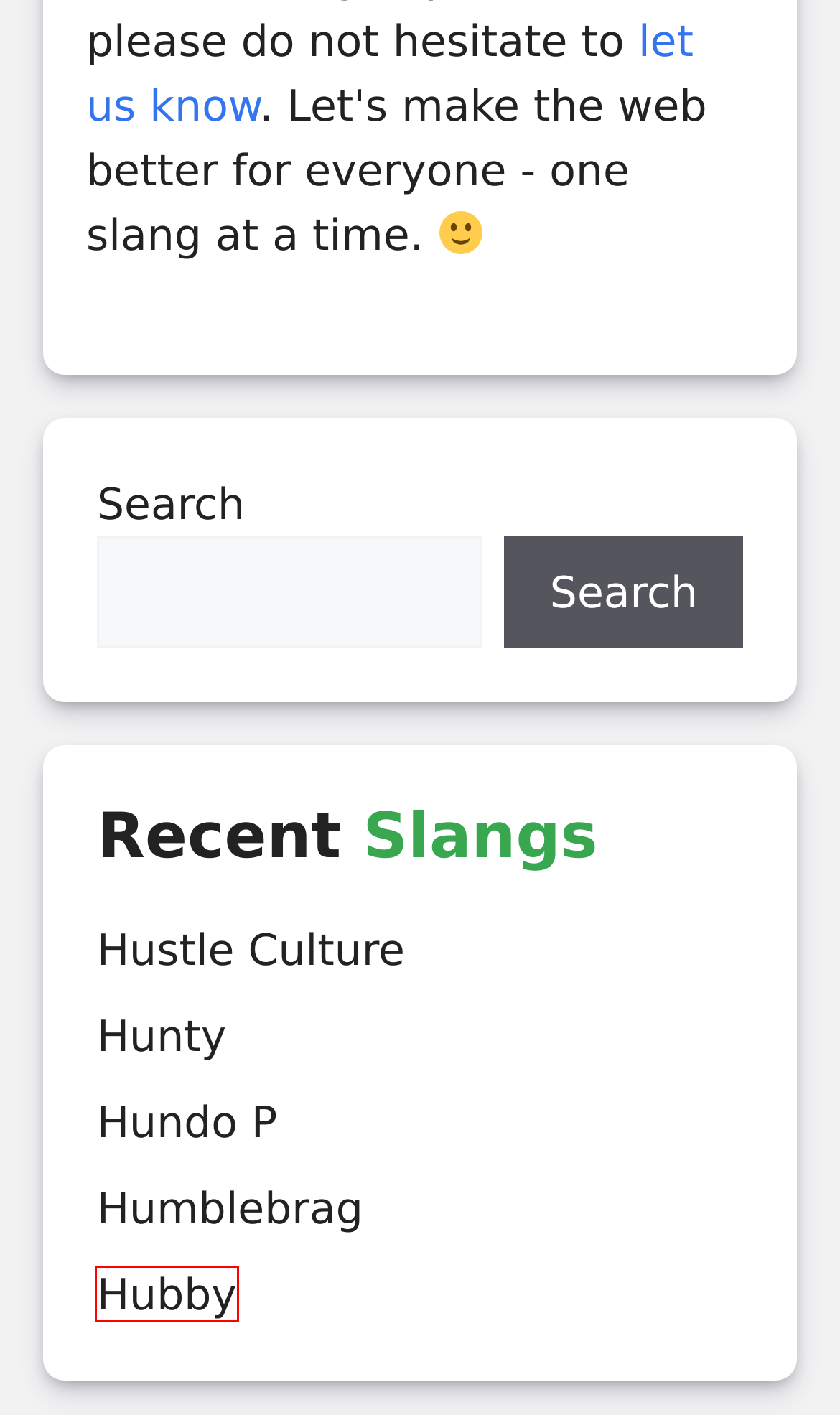You are given a screenshot of a webpage with a red bounding box around an element. Choose the most fitting webpage description for the page that appears after clicking the element within the red bounding box. Here are the candidates:
A. Humblebrag - What does Humblebrag mean? - Slang.GG.
B. Hustle Culture - What does Hustle Culture mean? - Slang.GG.
C. Social Media - slang.gg
D. AAK - What does AAK stand for? - Slang.GG.
E. Hunty - What does Hunty mean? - Slang.GG.
F. Hubby - What does Hubby mean? - Slang.GG.
G. Chonk - What does Chonk mean? - Slang.GG.
H. Hundo P - What does Hundo P mean? - Slang.GG.

F